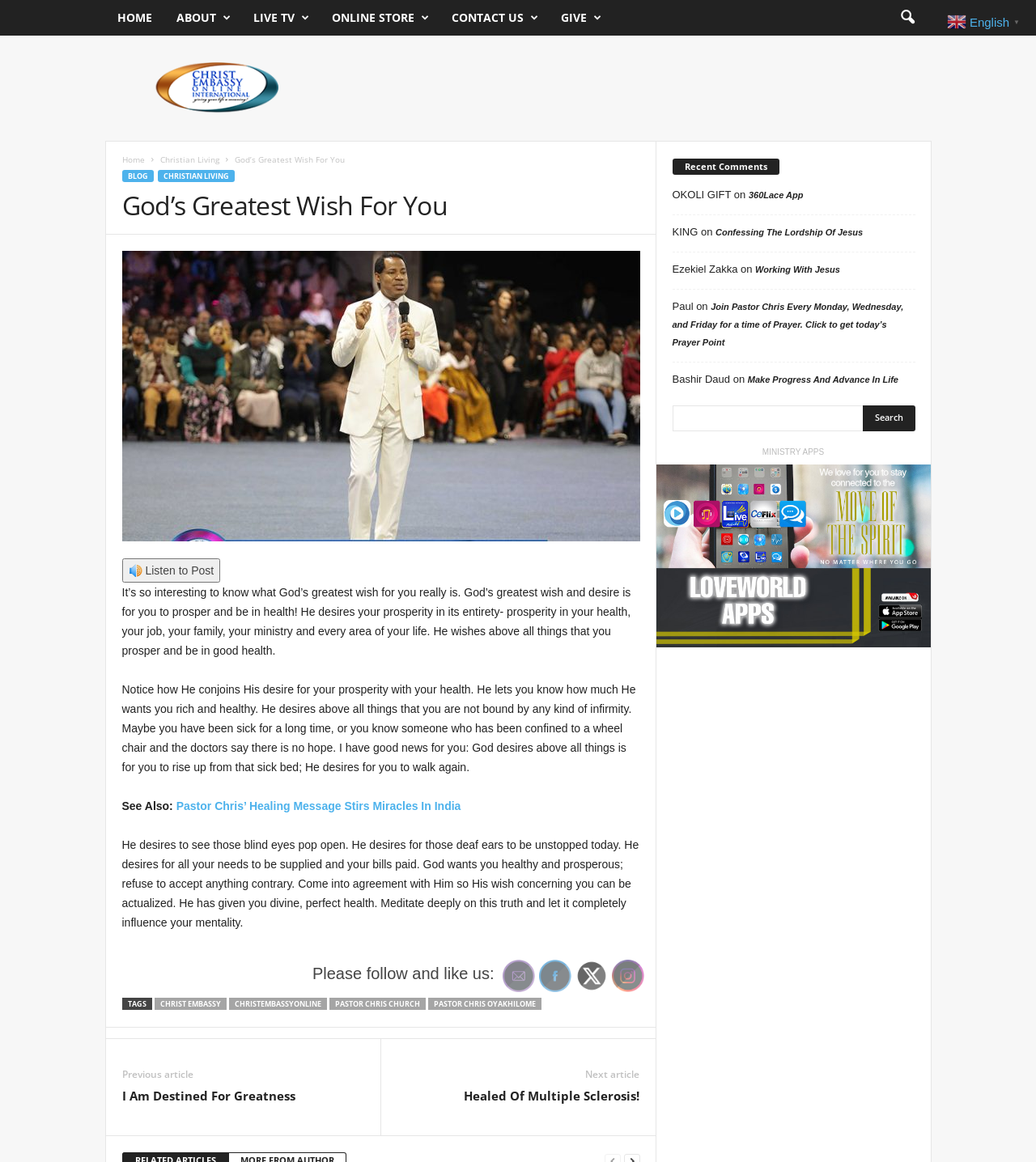Identify the bounding box coordinates for the UI element described by the following text: "I Am Destined For Greatness". Provide the coordinates as four float numbers between 0 and 1, in the format [left, top, right, bottom].

[0.118, 0.936, 0.285, 0.951]